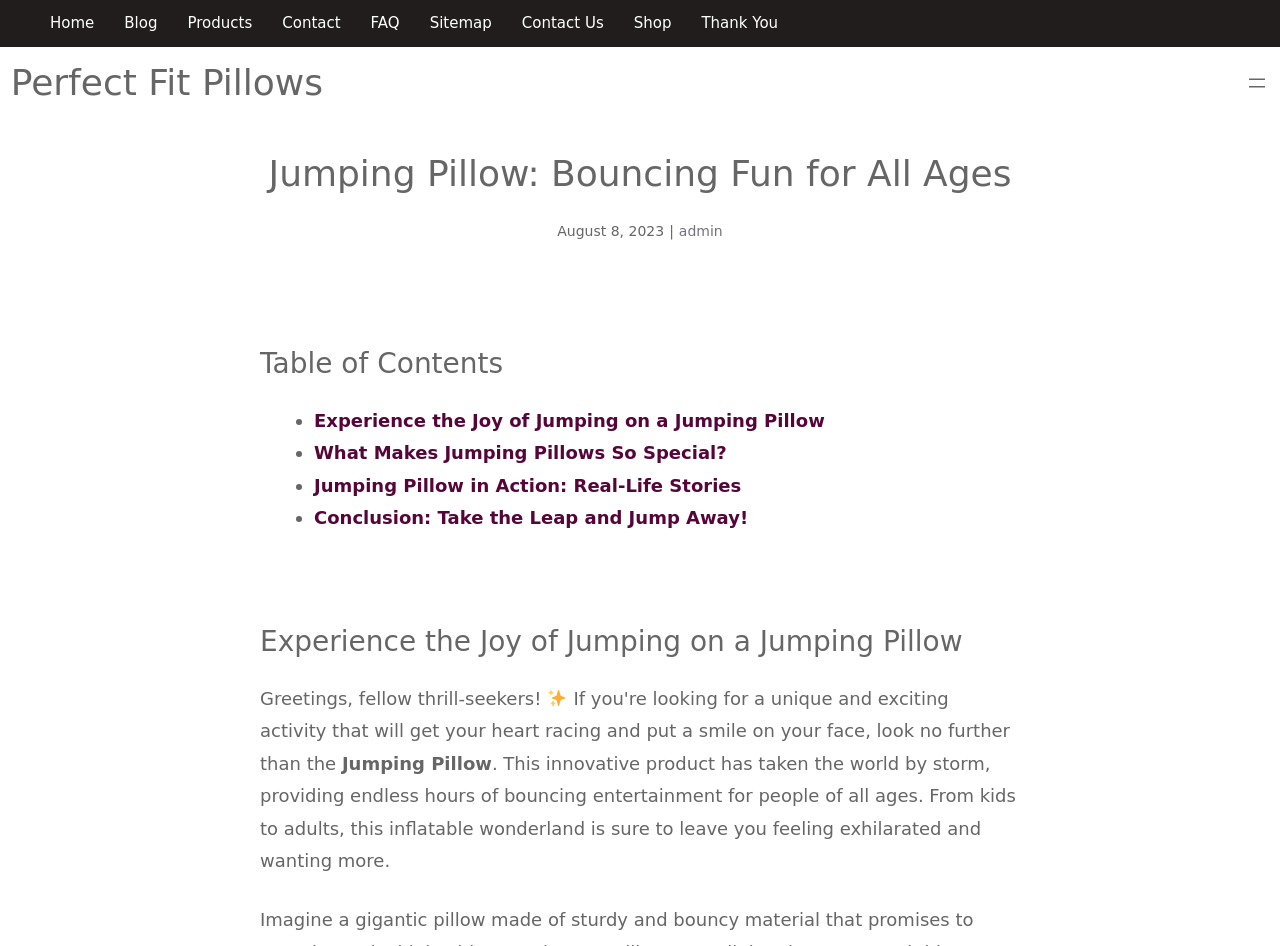How many list items are there in the table of contents?
Please provide a detailed and thorough answer to the question.

I counted the number of list items within the table of contents section, which are 'Experience the Joy of Jumping on a Jumping Pillow', 'What Makes Jumping Pillows So Special?', 'Jumping Pillow in Action: Real-Life Stories', and 'Conclusion: Take the Leap and Jump Away!'.